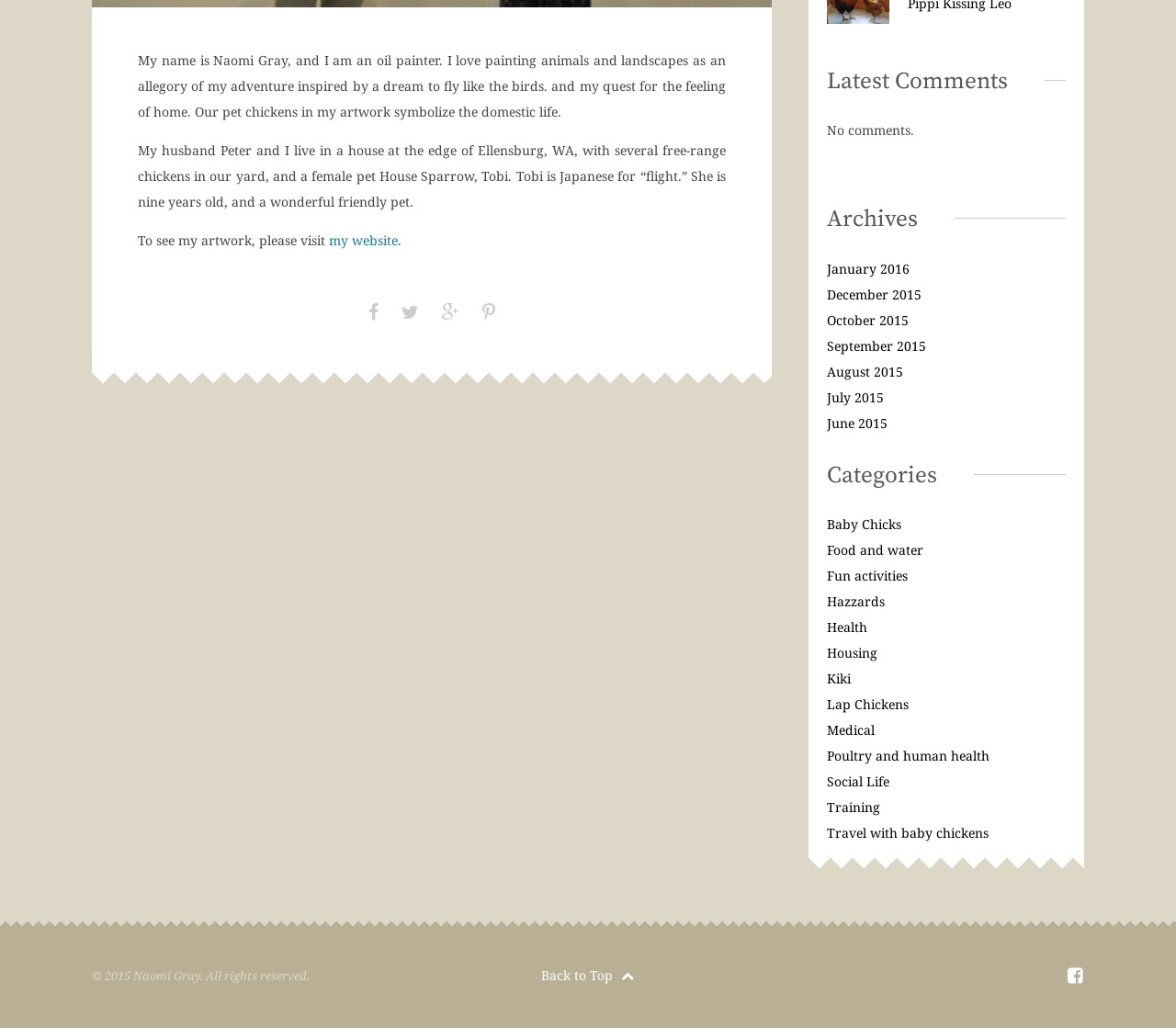Using the given element description, provide the bounding box coordinates (top-left x, top-left y, bottom-right x, bottom-right y) for the corresponding UI element in the screenshot: Medical

[0.703, 0.701, 0.744, 0.718]